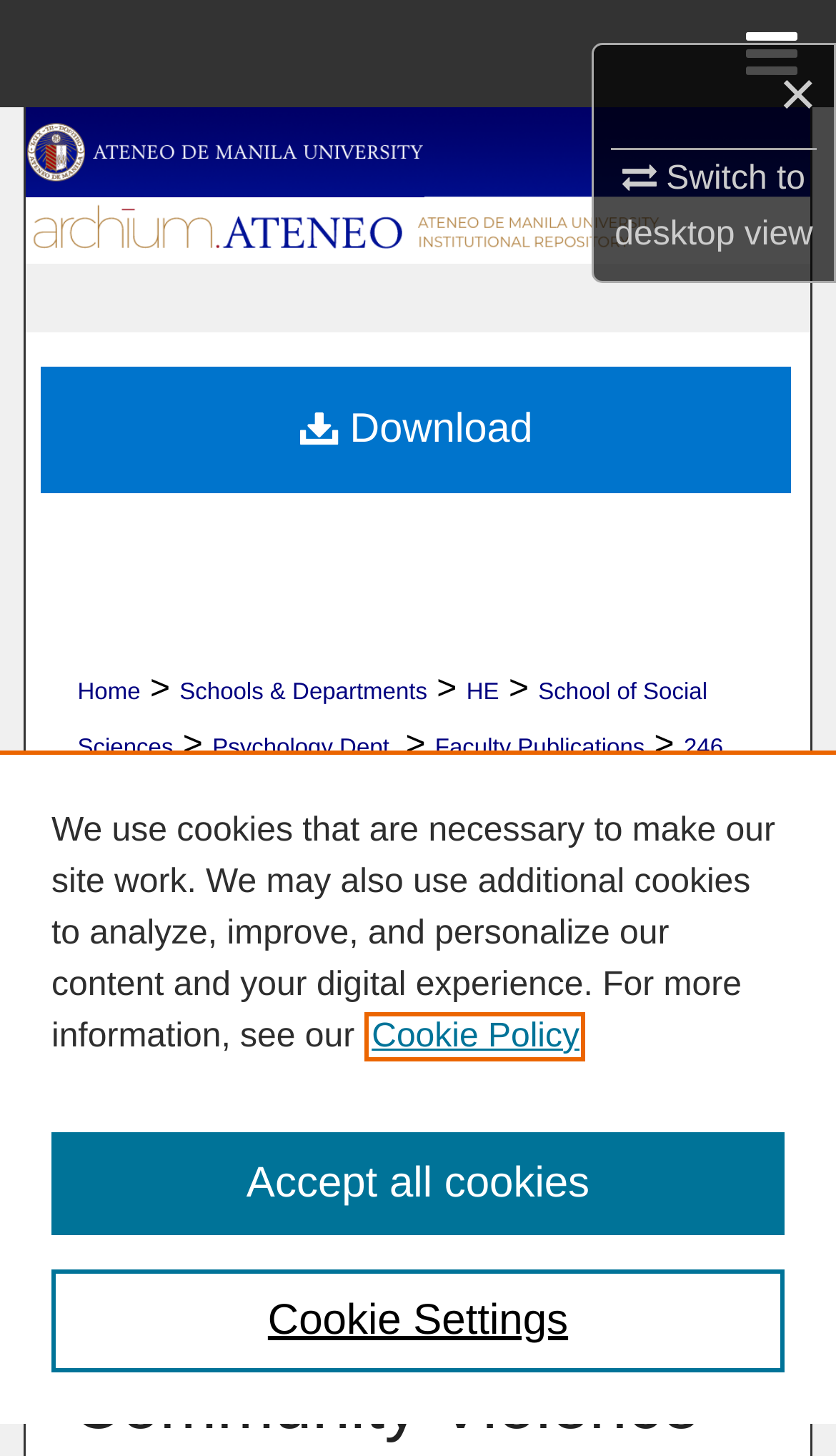Pinpoint the bounding box coordinates of the clickable area needed to execute the instruction: "Browse Collections". The coordinates should be specified as four float numbers between 0 and 1, i.e., [left, top, right, bottom].

[0.0, 0.147, 1.0, 0.221]